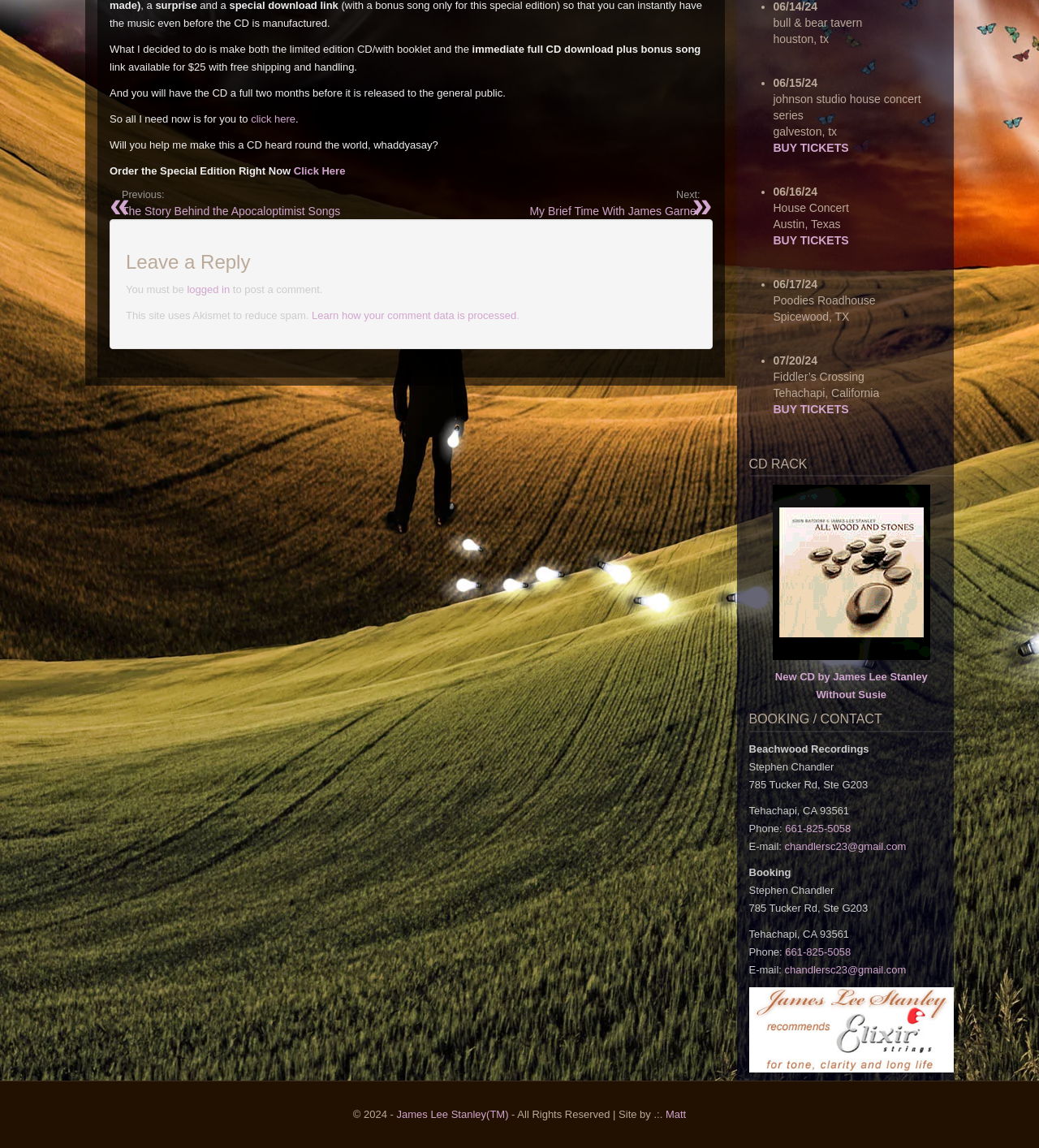Identify the bounding box for the described UI element. Provide the coordinates in (top-left x, top-left y, bottom-right x, bottom-right y) format with values ranging from 0 to 1: Click Here

[0.283, 0.144, 0.332, 0.154]